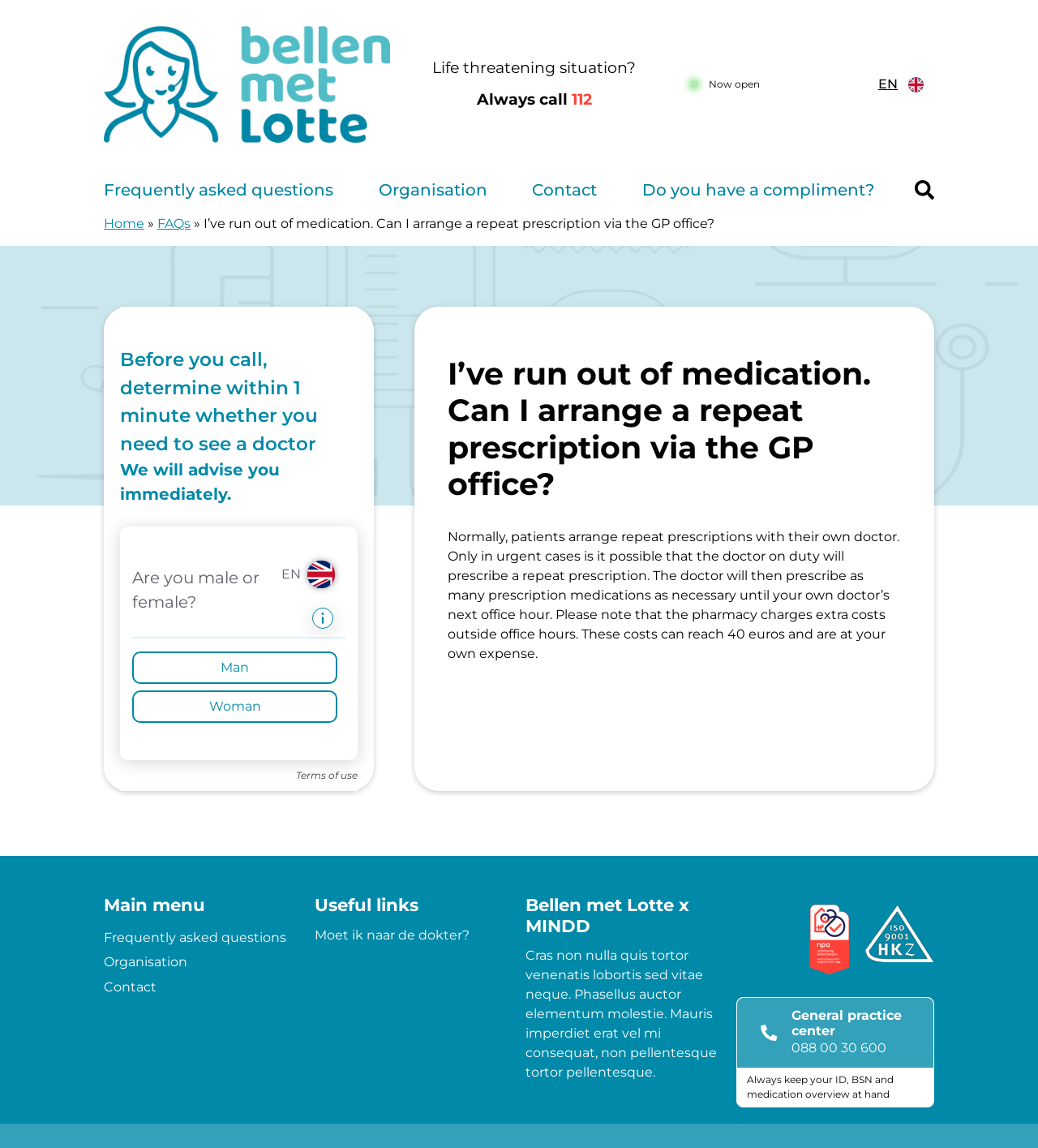Determine the bounding box coordinates for the area you should click to complete the following instruction: "Click the 'More information' button".

[0.301, 0.529, 0.321, 0.548]